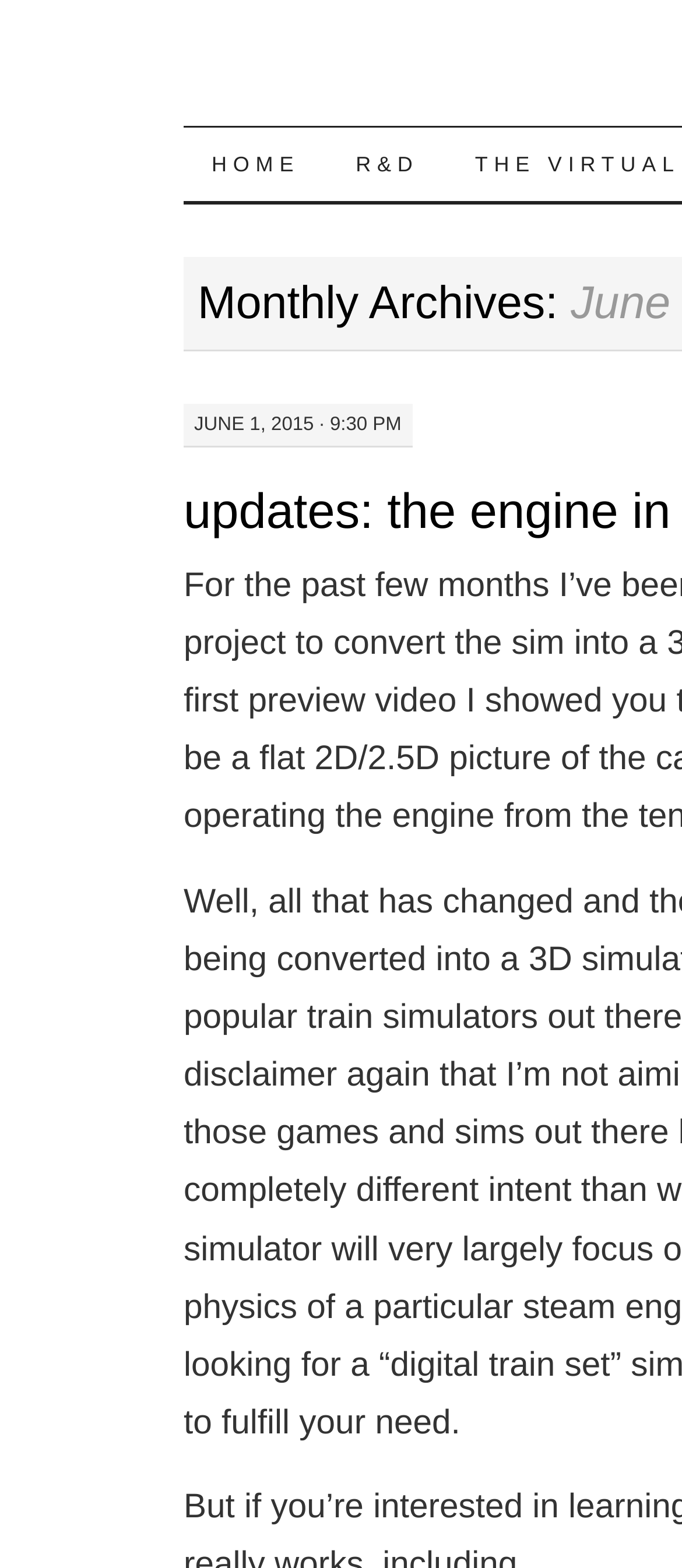Determine the bounding box coordinates of the UI element that matches the following description: "alt="btn"". The coordinates should be four float numbers between 0 and 1 in the format [left, top, right, bottom].

None